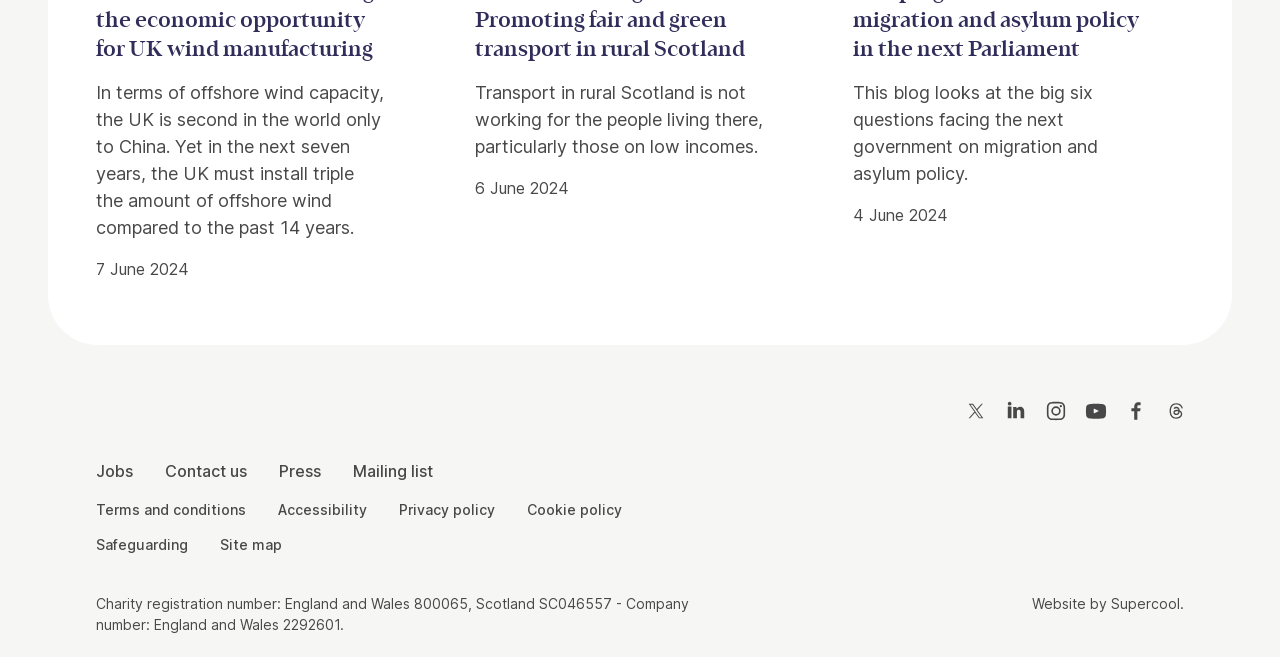Provide the bounding box coordinates of the UI element this sentence describes: "LinkedIn".

[0.781, 0.598, 0.806, 0.65]